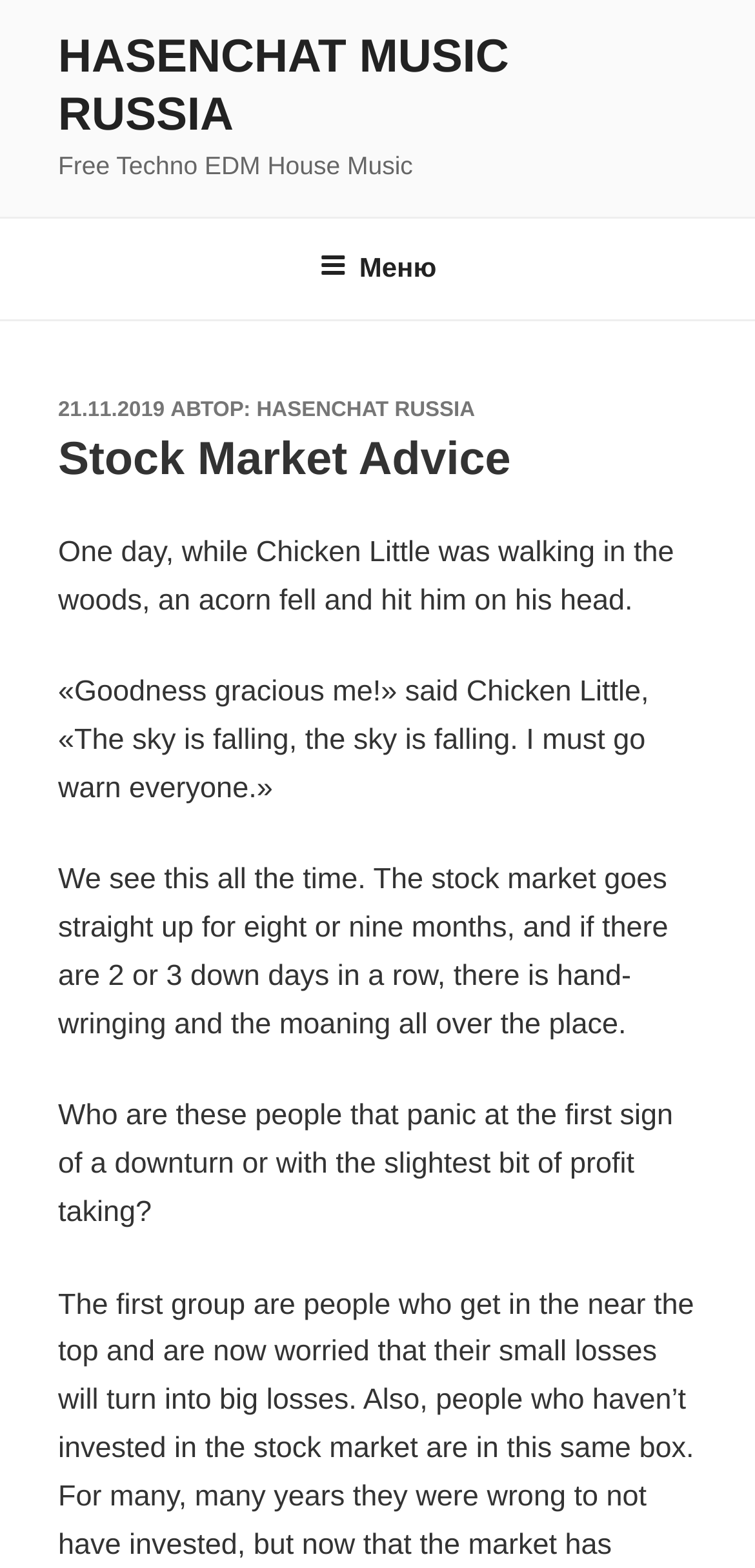Reply to the question with a single word or phrase:
What is Chicken Little doing in the story?

Walking in the woods